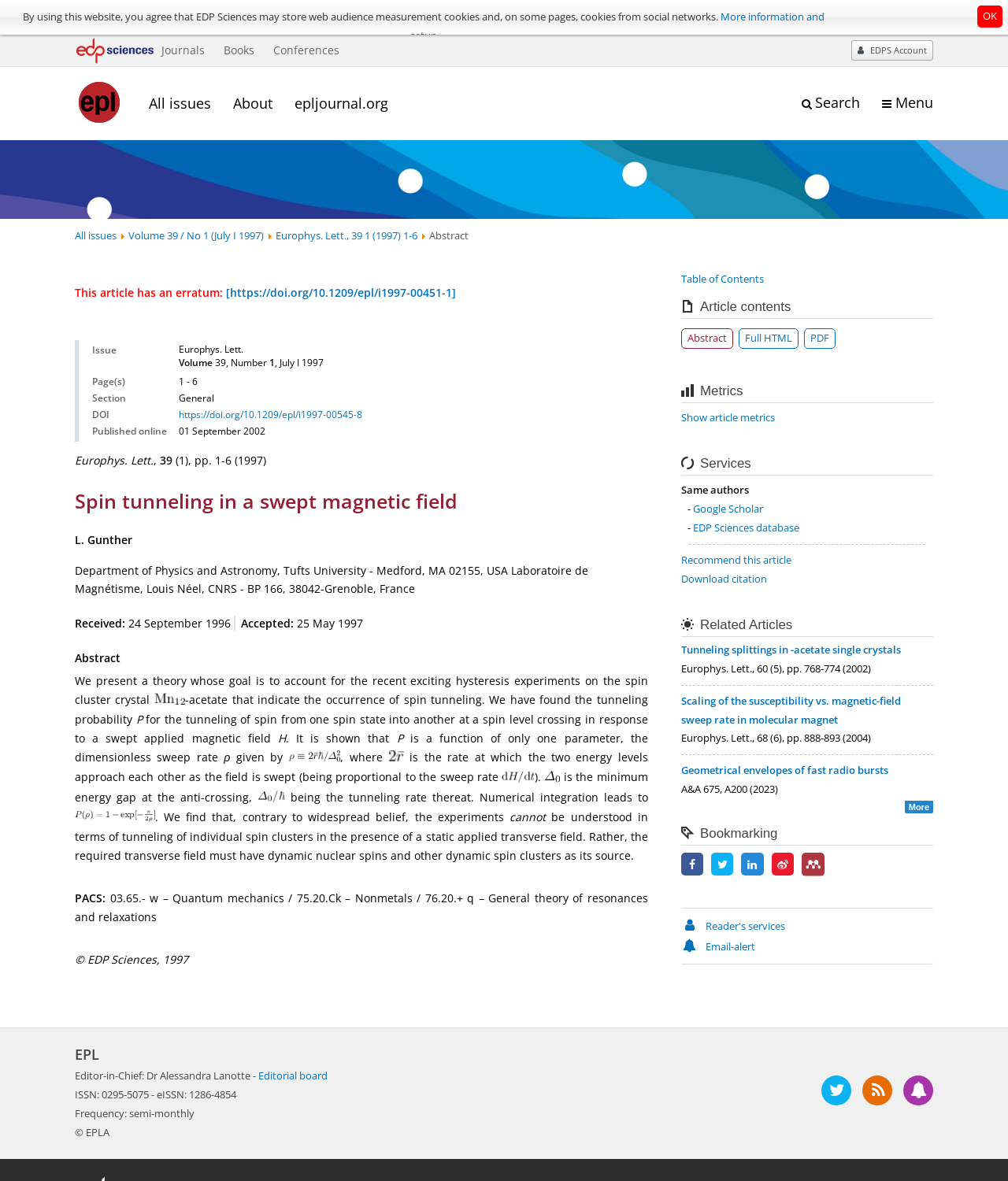Determine the bounding box coordinates of the clickable element necessary to fulfill the instruction: "Read the abstract of the article". Provide the coordinates as four float numbers within the 0 to 1 range, i.e., [left, top, right, bottom].

[0.426, 0.209, 0.465, 0.221]